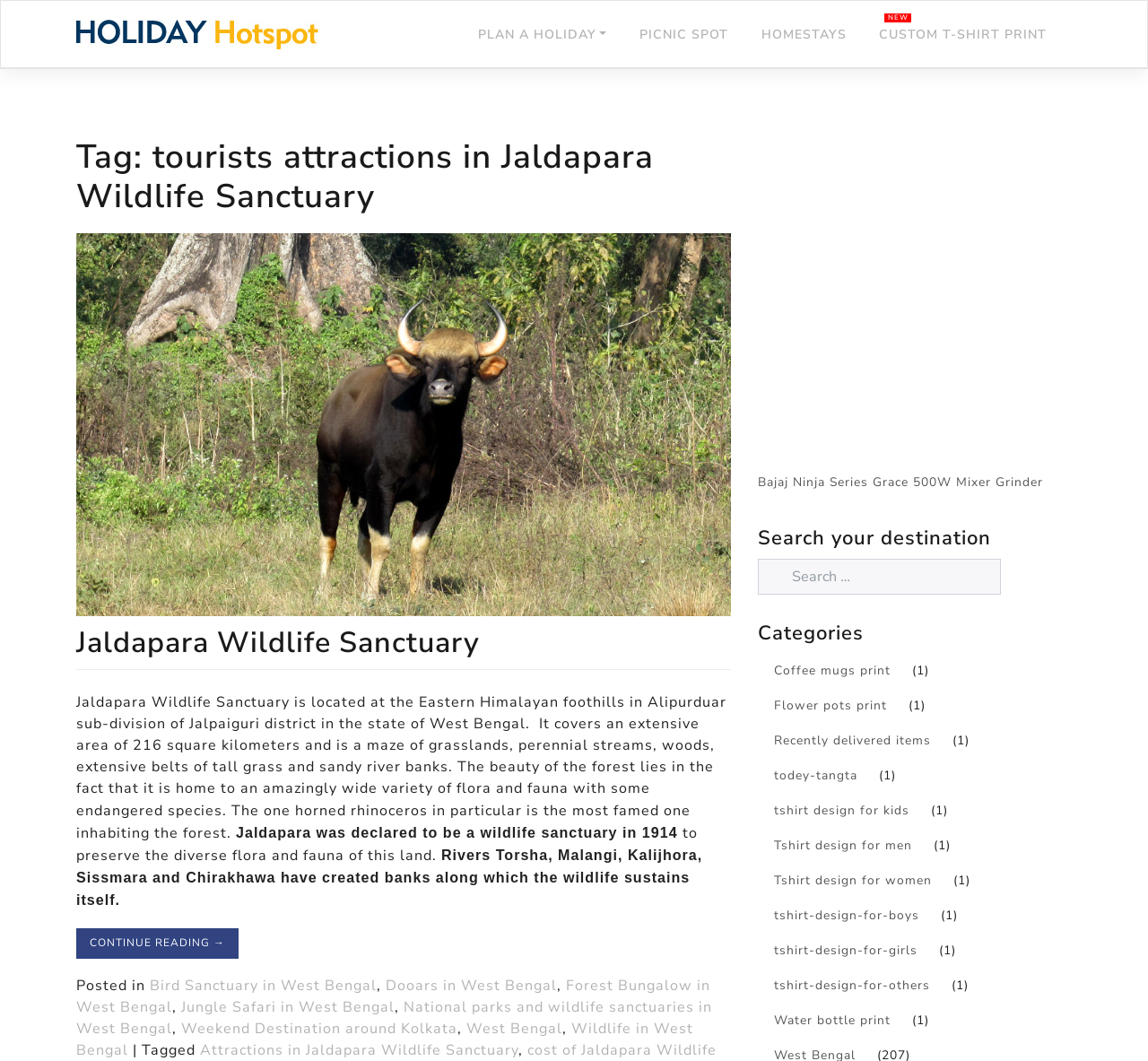Determine the bounding box coordinates of the target area to click to execute the following instruction: "Read more about Jaldapara Wildlife Sanctuary."

[0.066, 0.875, 0.208, 0.903]